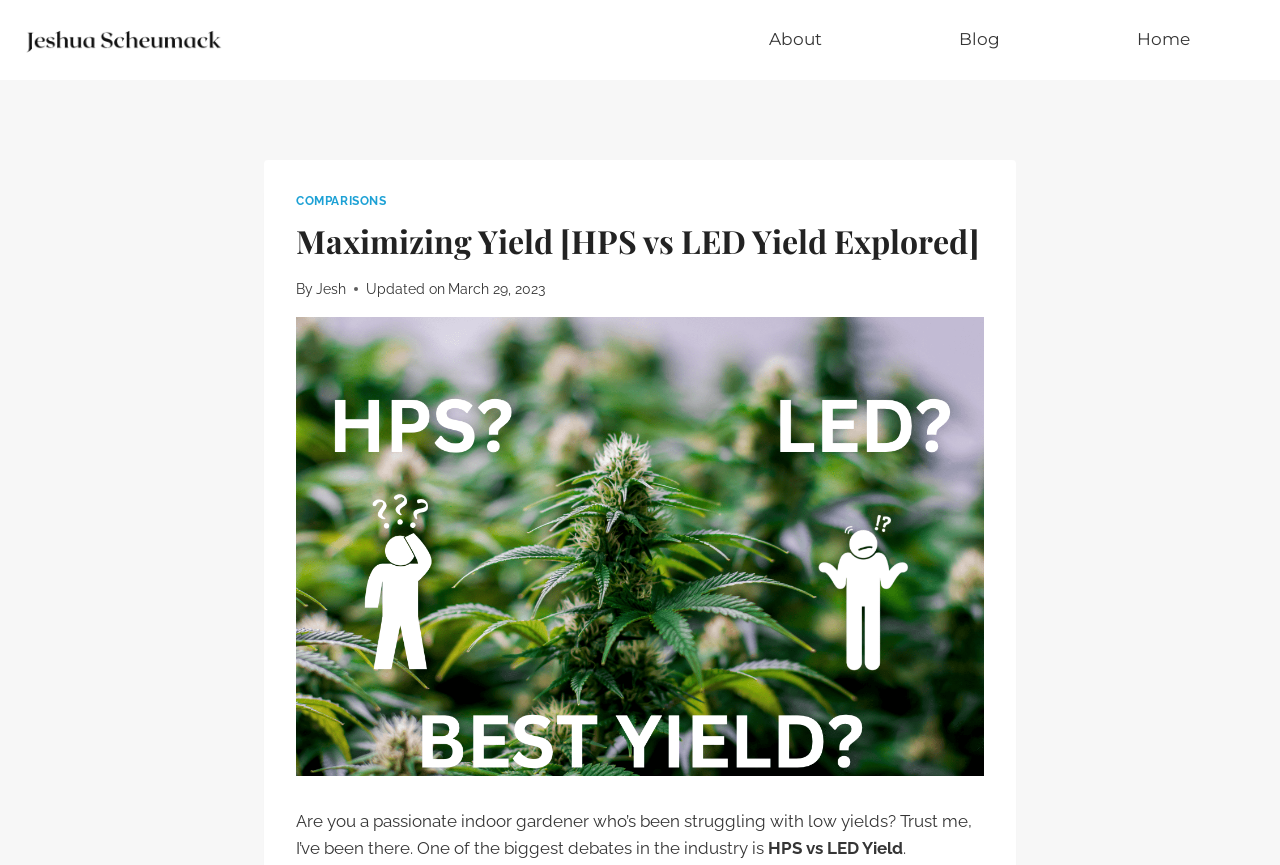Determine the primary headline of the webpage.

Maximizing Yield [HPS vs LED Yield Explored]